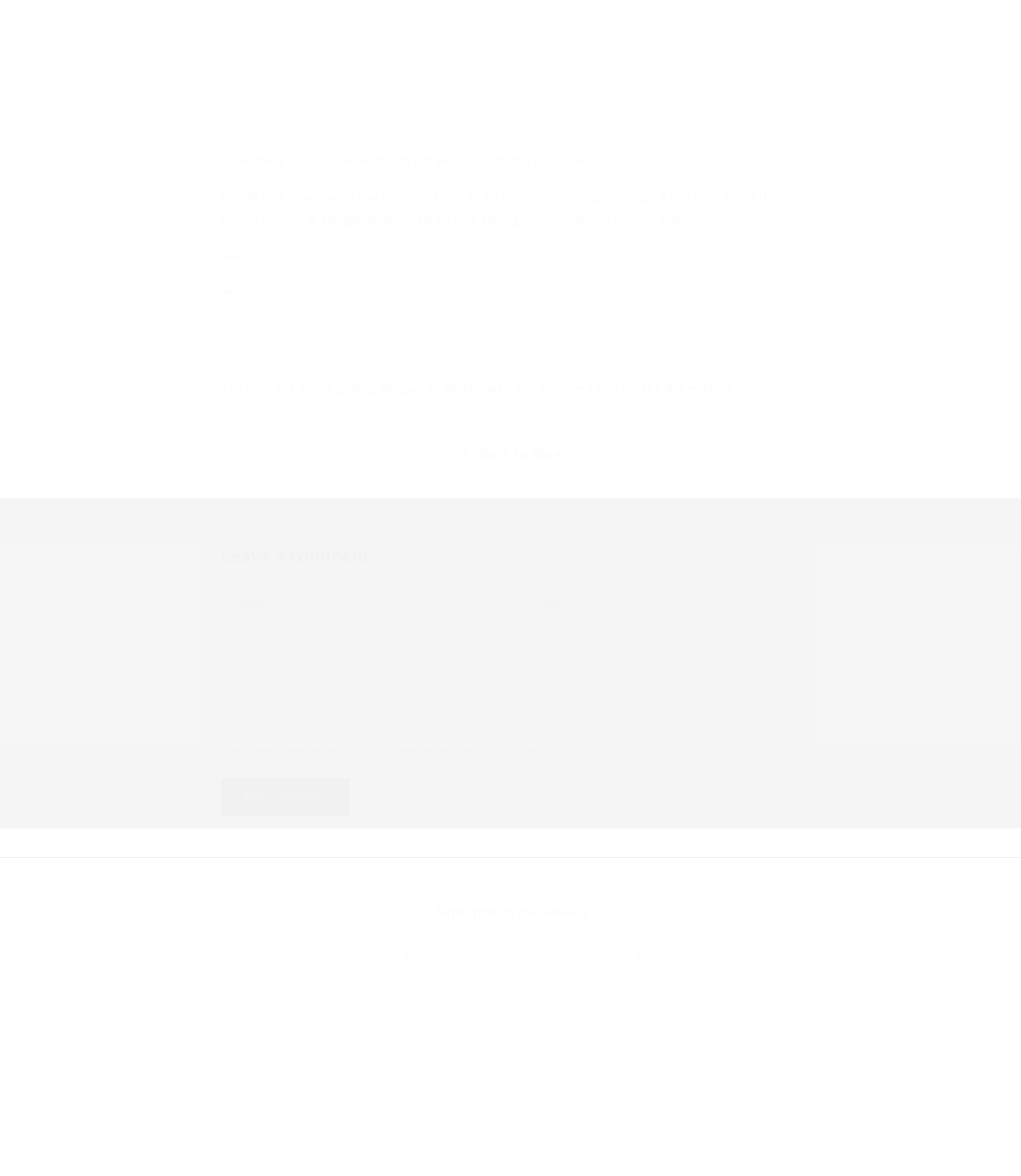Give a concise answer of one word or phrase to the question: 
What is the author's social media handle?

@thebakermama